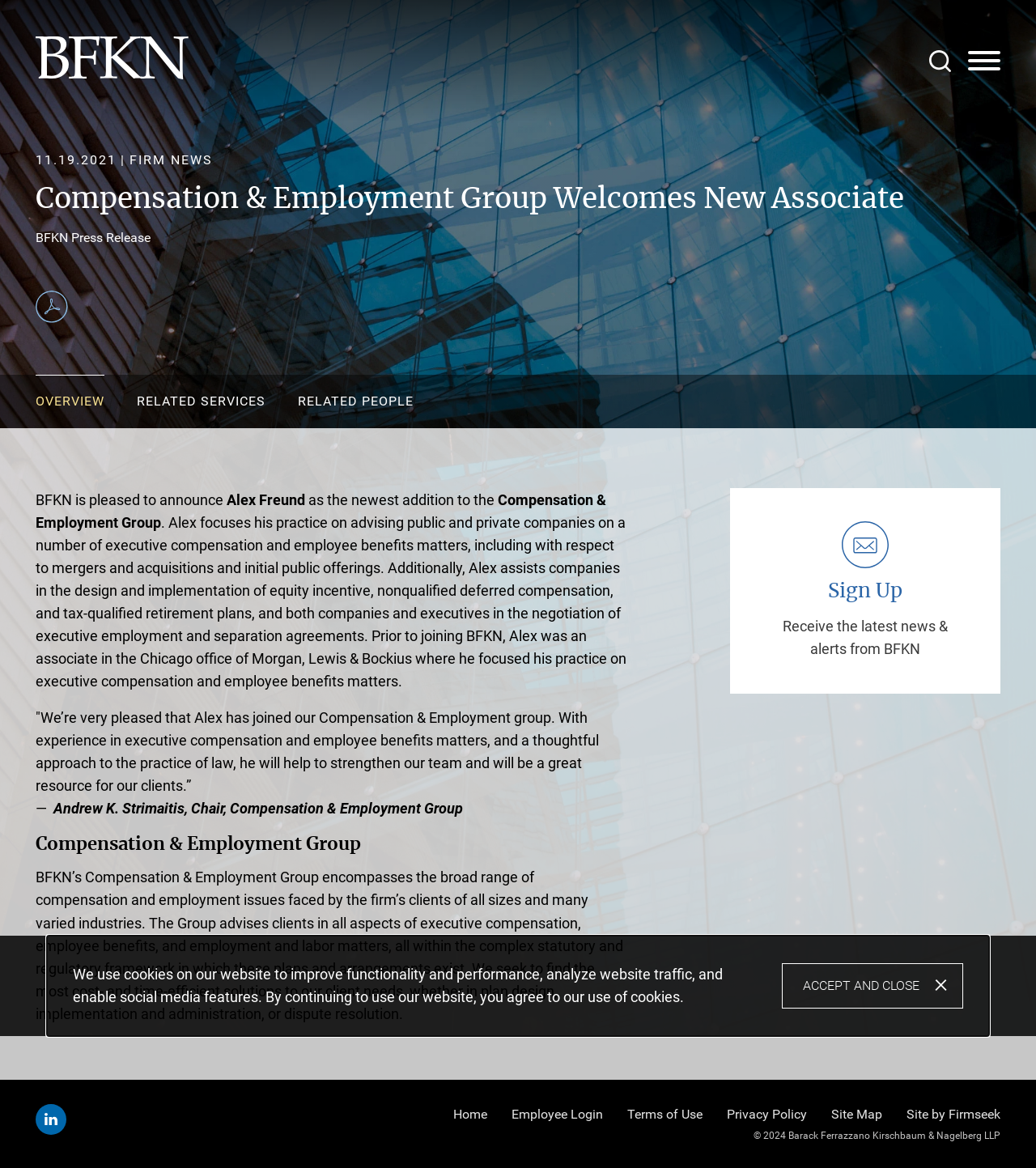What is the purpose of the Compensation & Employment Group?
Please provide a detailed and thorough answer to the question.

I found the answer by reading the paragraph that describes the Compensation & Employment Group, which says 'The Group advises clients in all aspects of executive compensation, employee benefits, and employment and labor matters'.